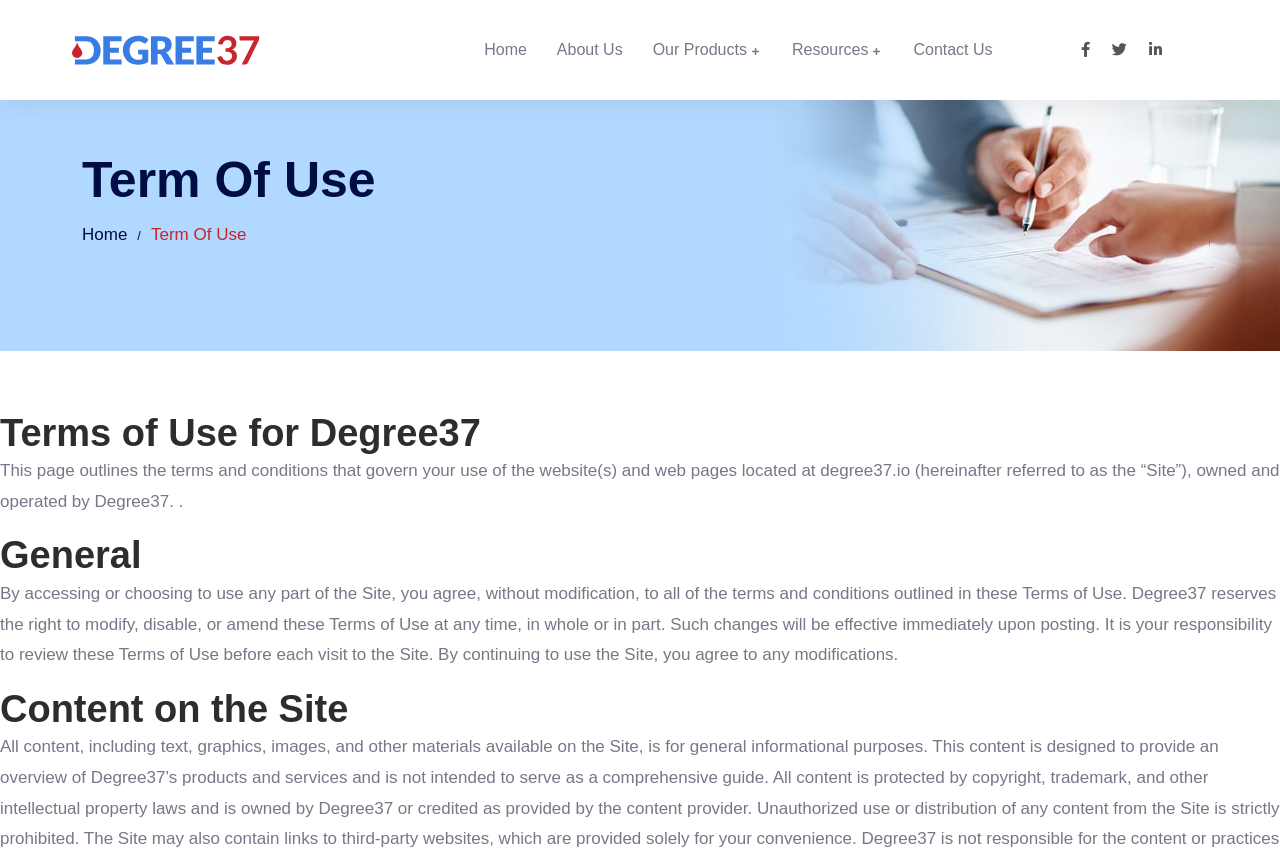Using the information in the image, give a detailed answer to the following question: What is protected by copyright, trademark, and other intellectual property laws?

All content on the Site, including text, graphics, images, and other materials, is protected by copyright, trademark, and other intellectual property laws and is owned by Degree37 or credited as provided by the content provider.